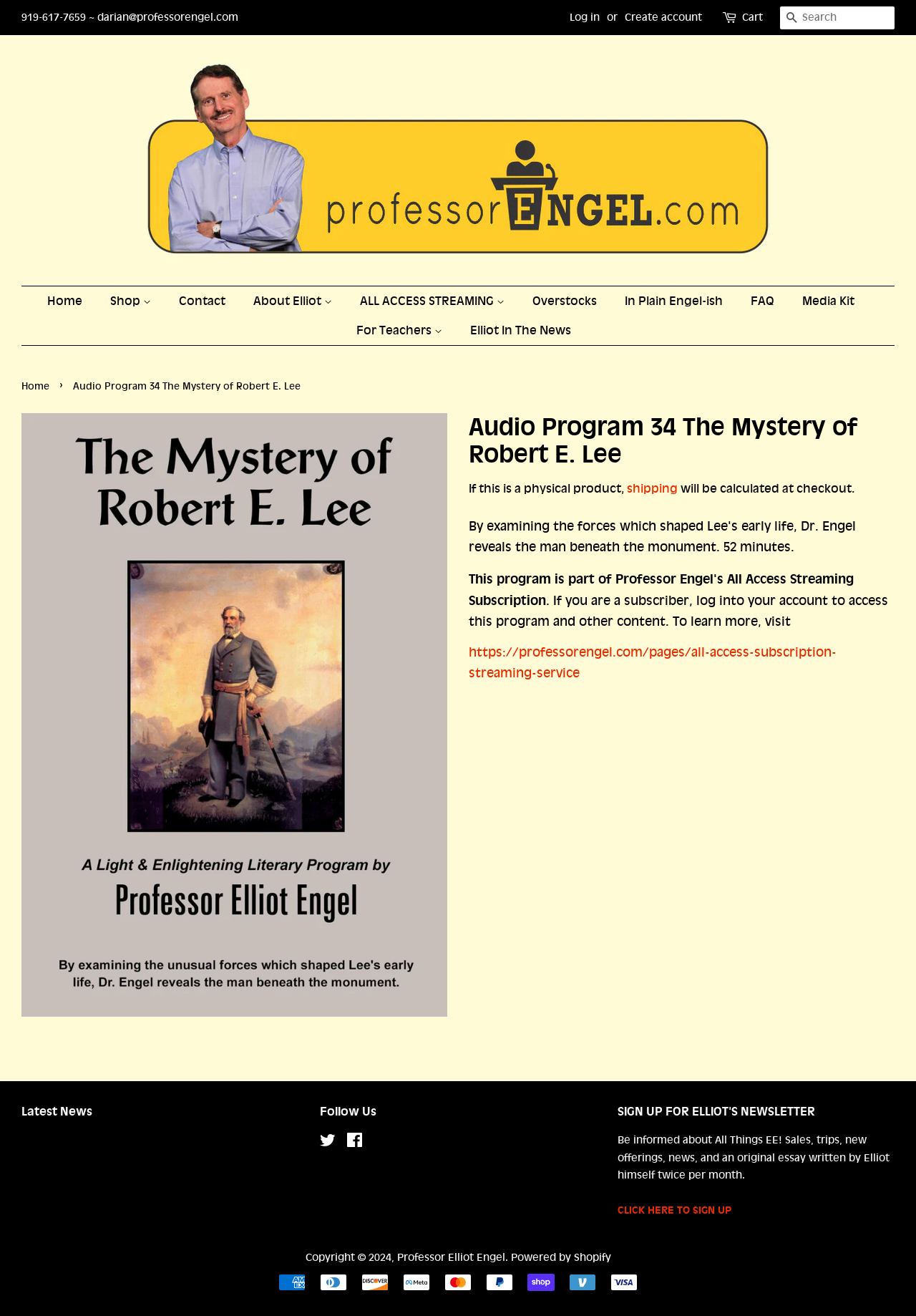Generate the title text from the webpage.

Audio Program 34 The Mystery of Robert E. Lee